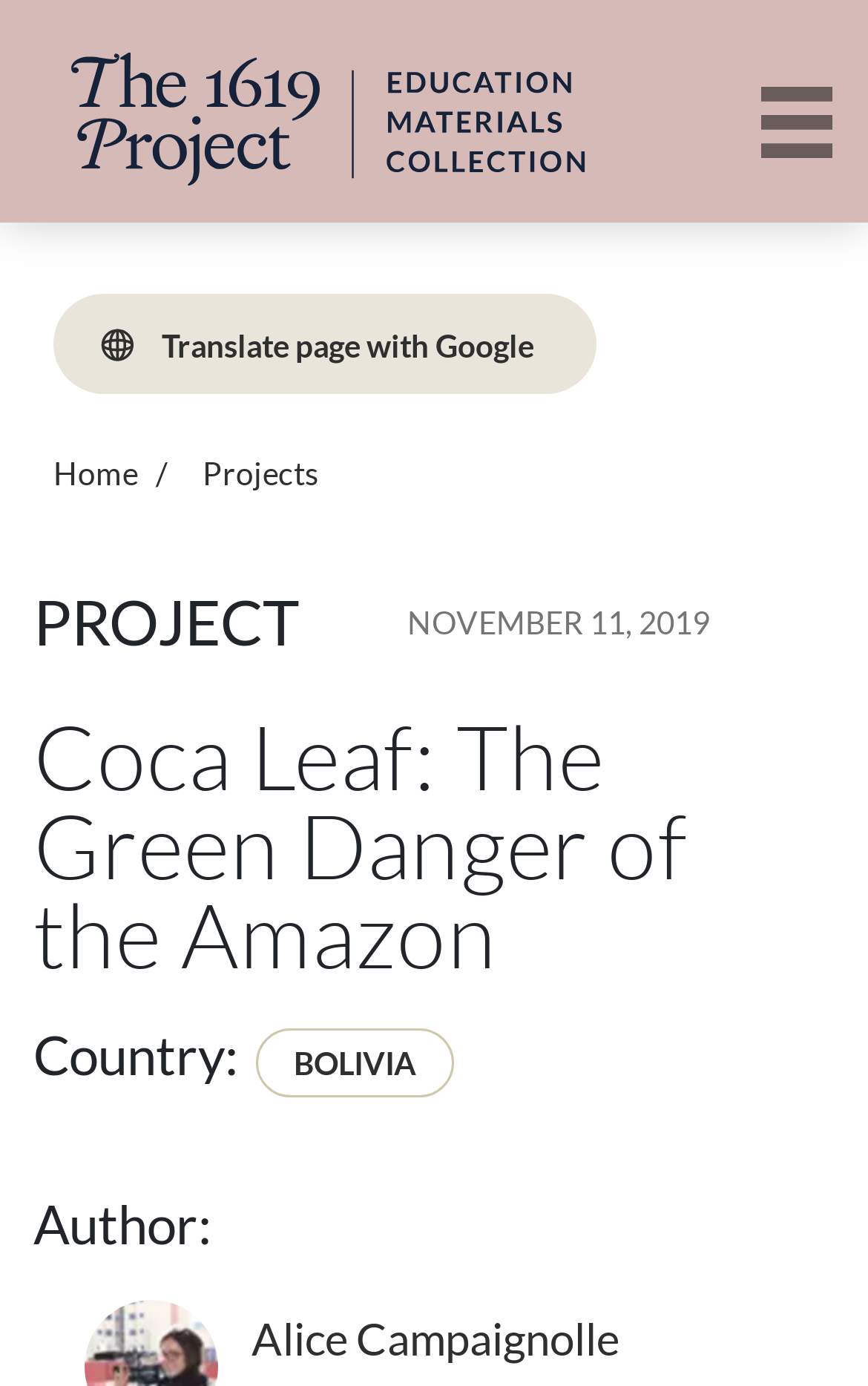What is the country of focus?
Using the image, answer in one word or phrase.

BOLIVIA